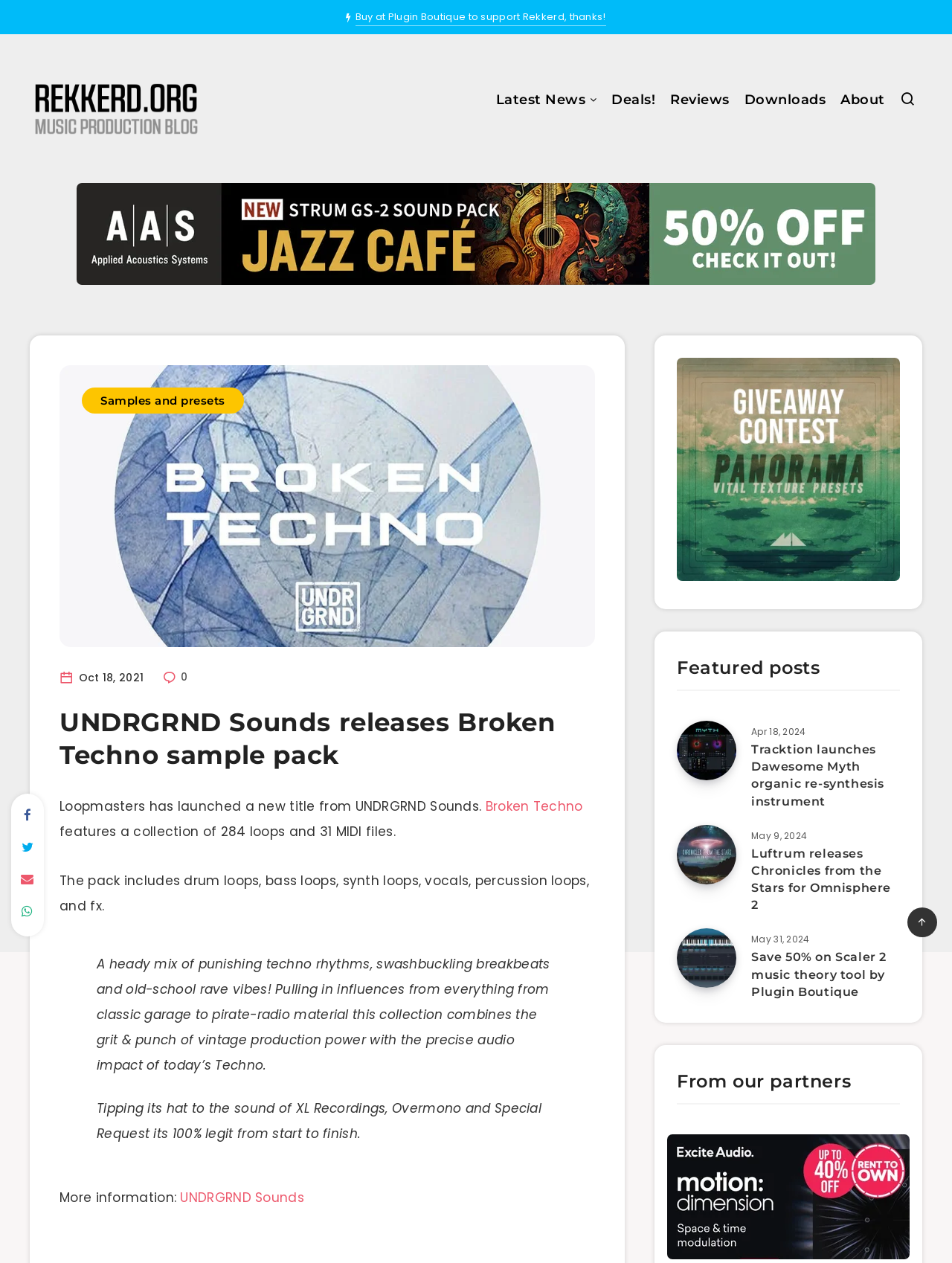Specify the bounding box coordinates of the region I need to click to perform the following instruction: "Read the Universal Periodic Review 2021 report". The coordinates must be four float numbers in the range of 0 to 1, i.e., [left, top, right, bottom].

None